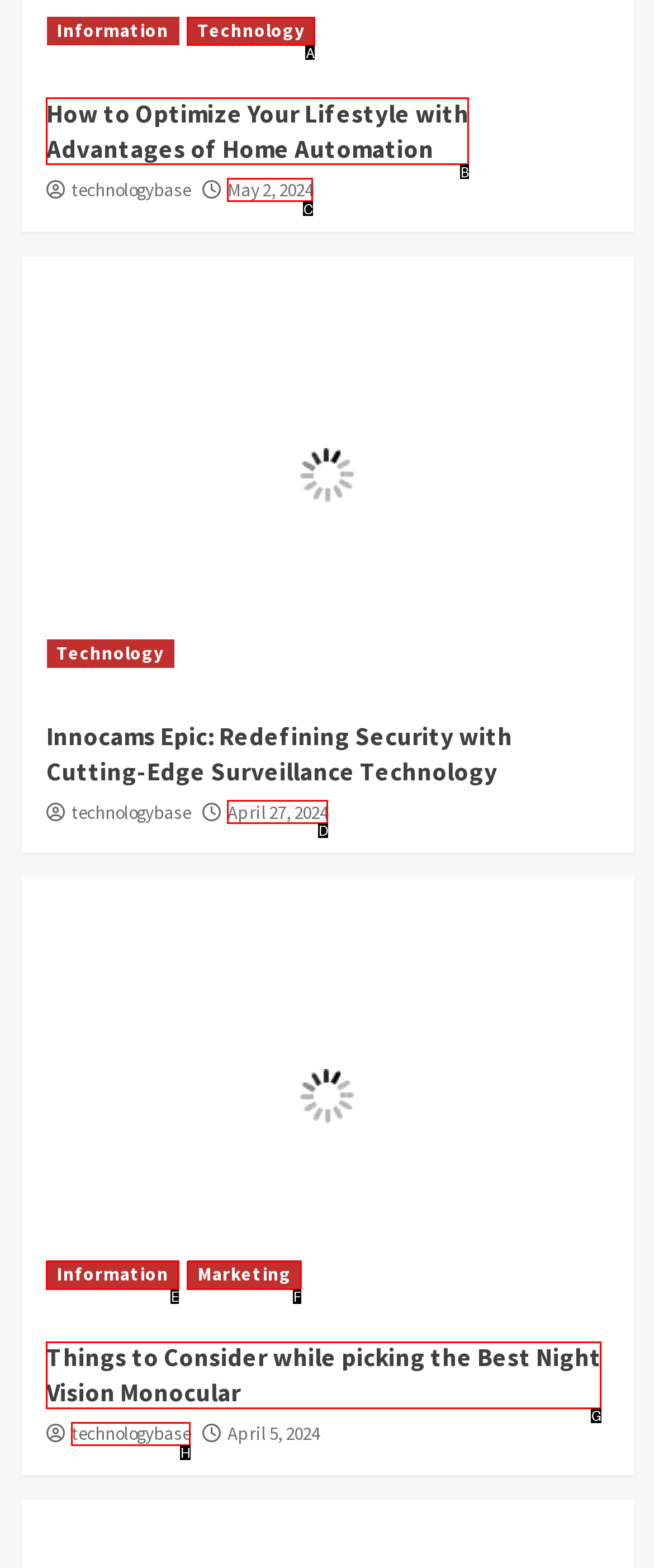Select the letter that corresponds to the UI element described as: Marketing
Answer by providing the letter from the given choices.

F